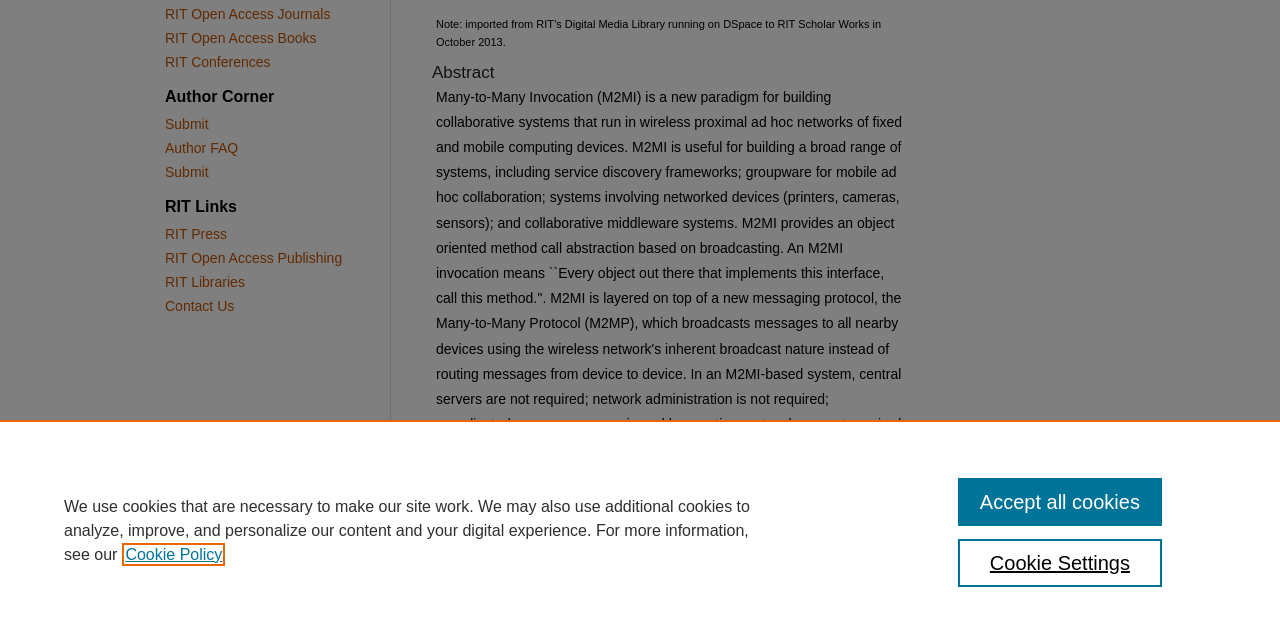Using the element description: "RIT Open Access Journals", determine the bounding box coordinates for the specified UI element. The coordinates should be four float numbers between 0 and 1, [left, top, right, bottom].

[0.129, 0.01, 0.305, 0.035]